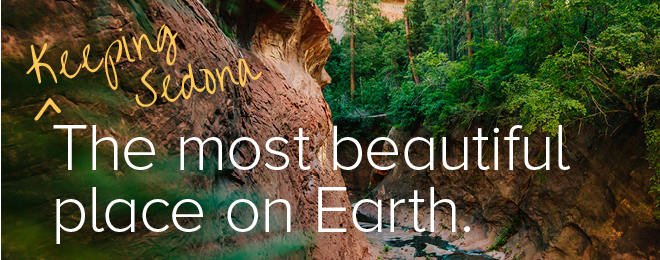What is the main theme emphasized in the Sedona Sustainable Tourism Plan?
Look at the image and respond to the question as thoroughly as possible.

The caption explains that the Sedona Sustainable Tourism Plan aims to protect the area's natural beauty while balancing tourism and community needs, which aligns with the themes of sustainable tourism and environmental stewardship.